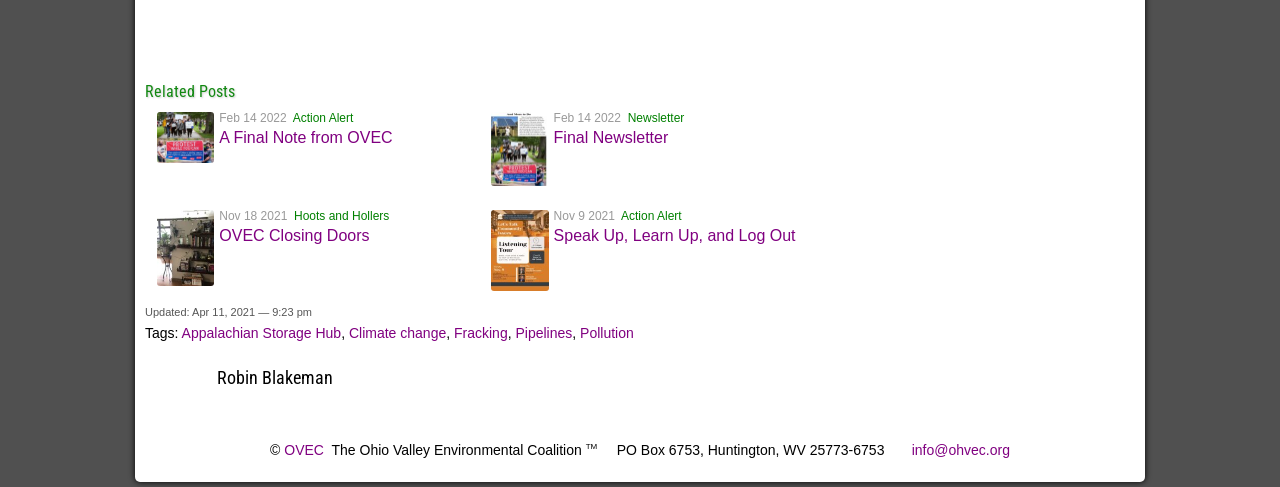How many links are there in the footer section?
Ensure your answer is thorough and detailed.

I counted the number of link elements within the footer section, which has the ID 71. I found links with the texts 'Appalachian Storage Hub', 'Climate change', 'Fracking', 'Pipelines', and 'Pollution'.